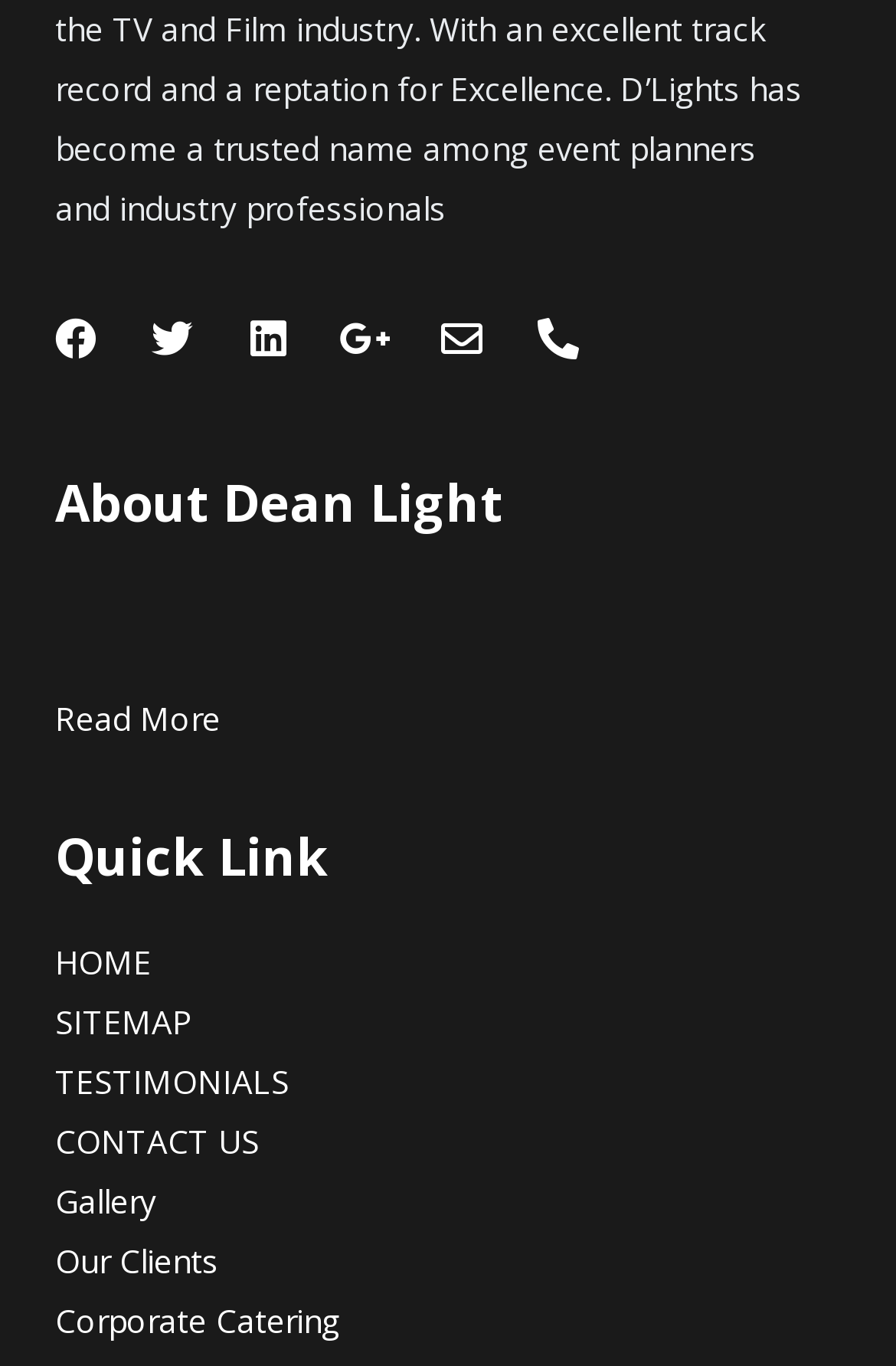Find the bounding box coordinates of the area that needs to be clicked in order to achieve the following instruction: "View corporate catering services". The coordinates should be specified as four float numbers between 0 and 1, i.e., [left, top, right, bottom].

[0.062, 0.946, 0.938, 0.99]